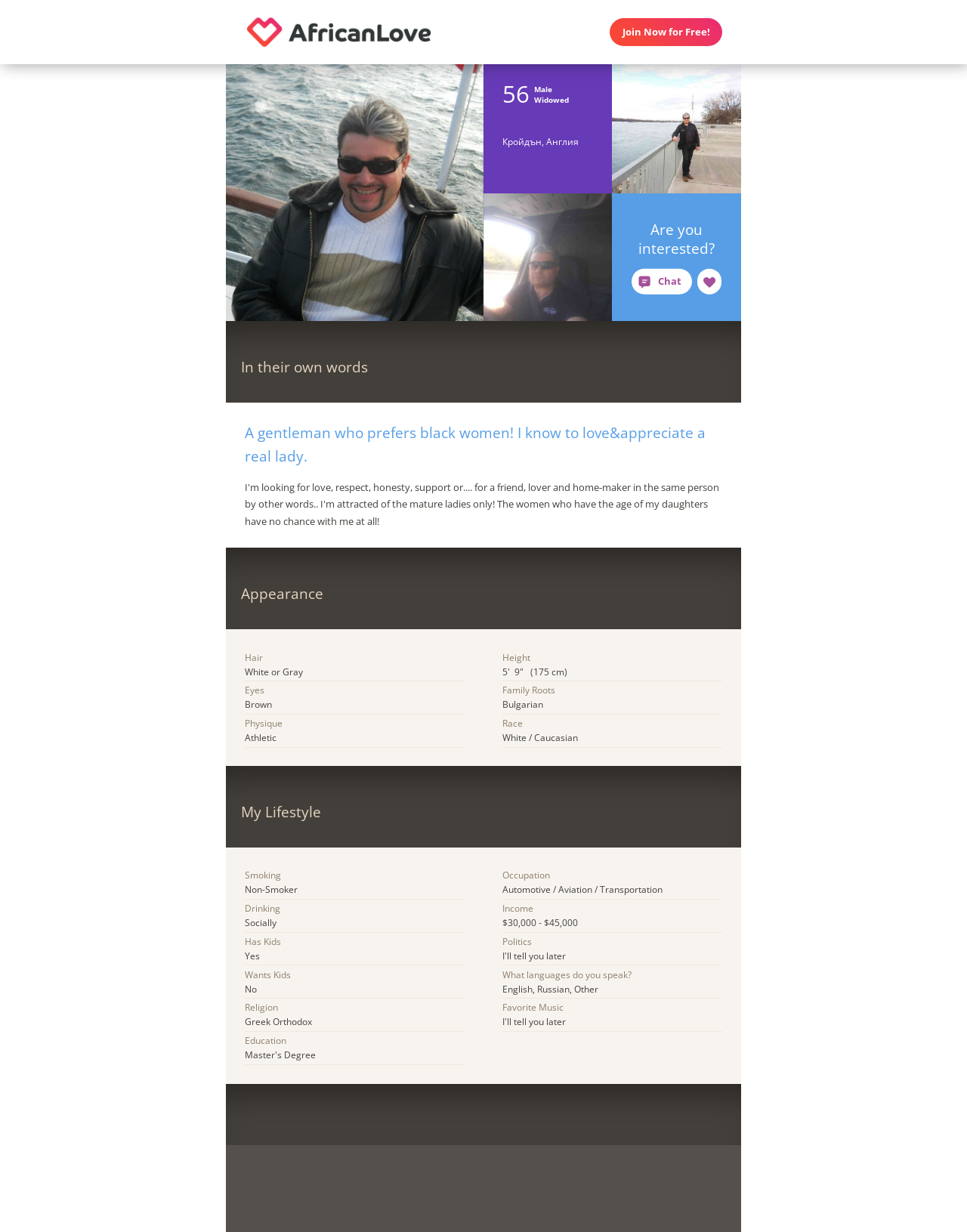What is the person's eye color?
Please look at the screenshot and answer in one word or a short phrase.

Brown